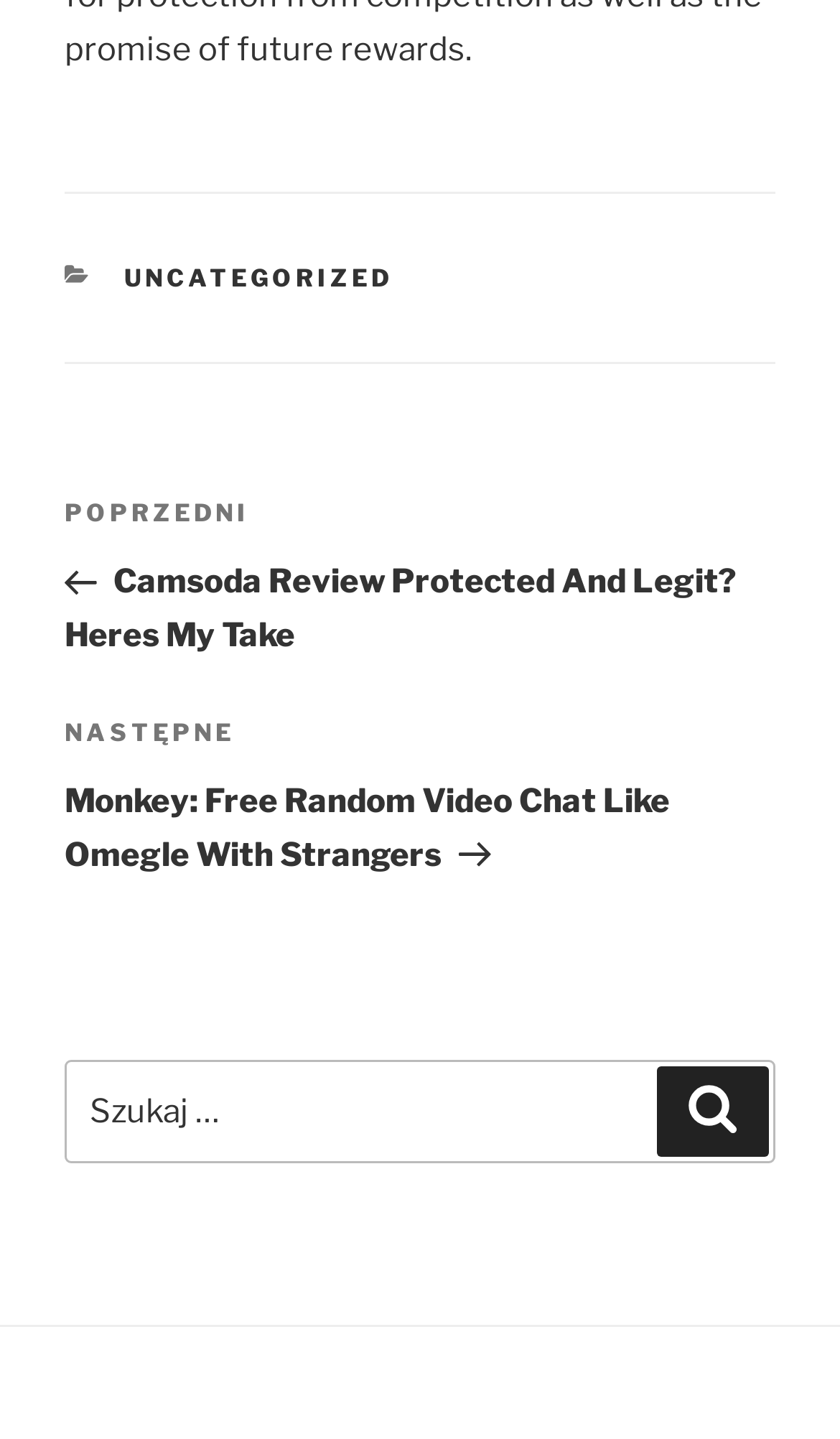Using the webpage screenshot, locate the HTML element that fits the following description and provide its bounding box: "Szukaj".

[0.782, 0.741, 0.915, 0.804]